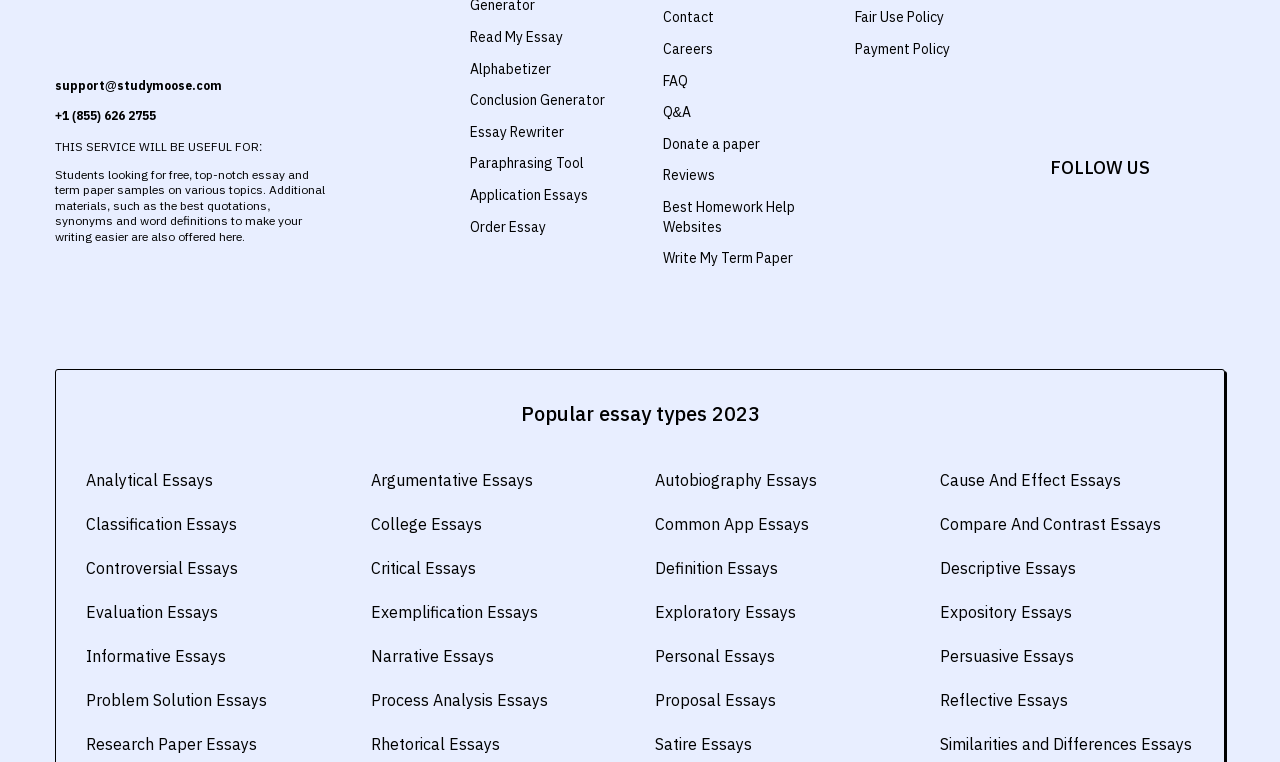What is the contact email of the website?
Give a detailed response to the question by analyzing the screenshot.

I found the contact email by looking at the top-left section of the webpage, where it says 'support@studymoose.com' in a static text element.